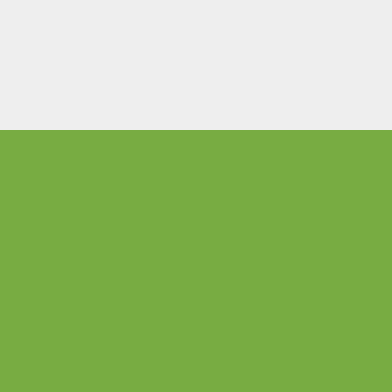What is the background color of the image?
Give a one-word or short phrase answer based on the image.

Light gray